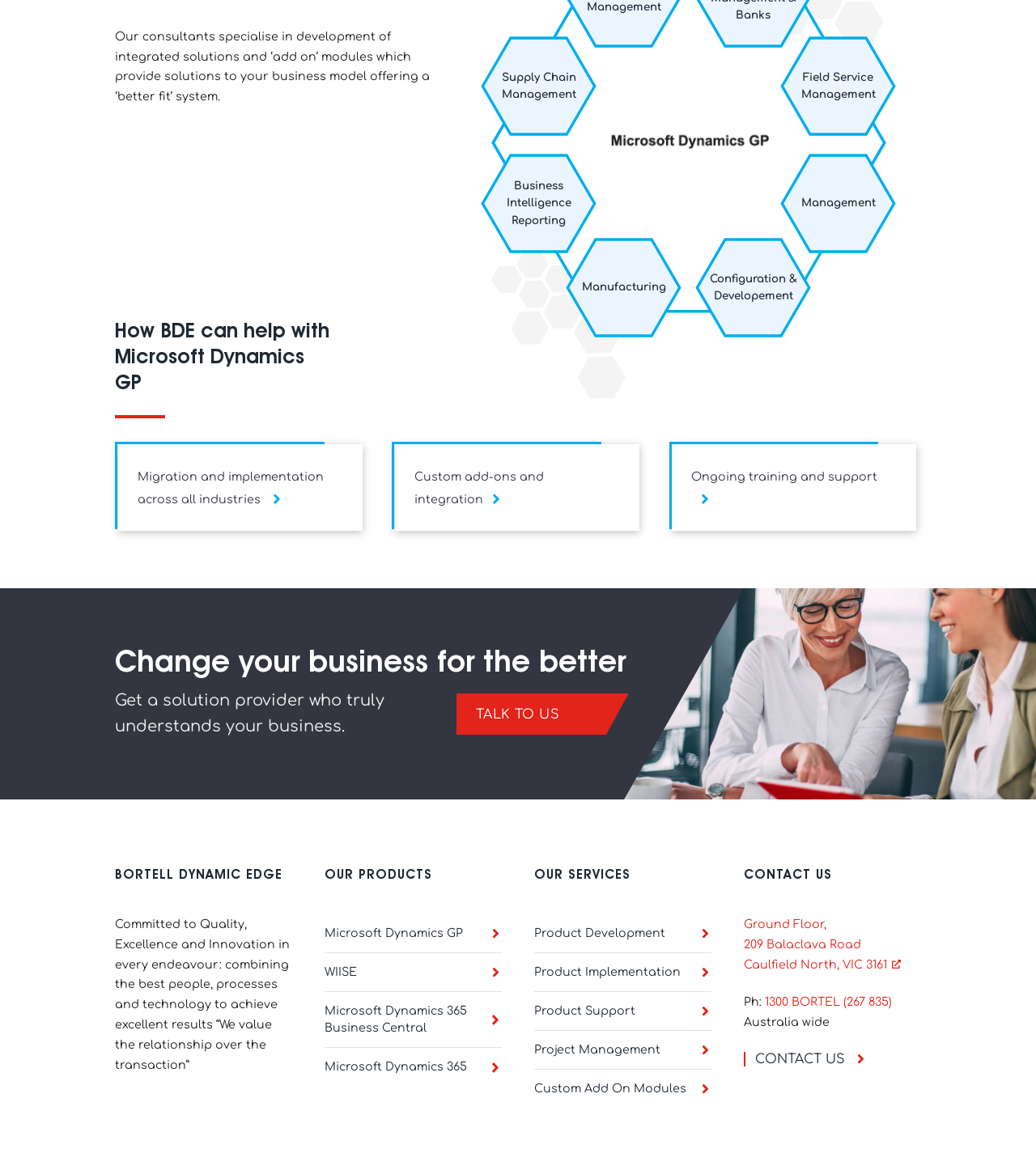Respond with a single word or phrase:
Where is the company located?

Caulfield North, VIC 3161